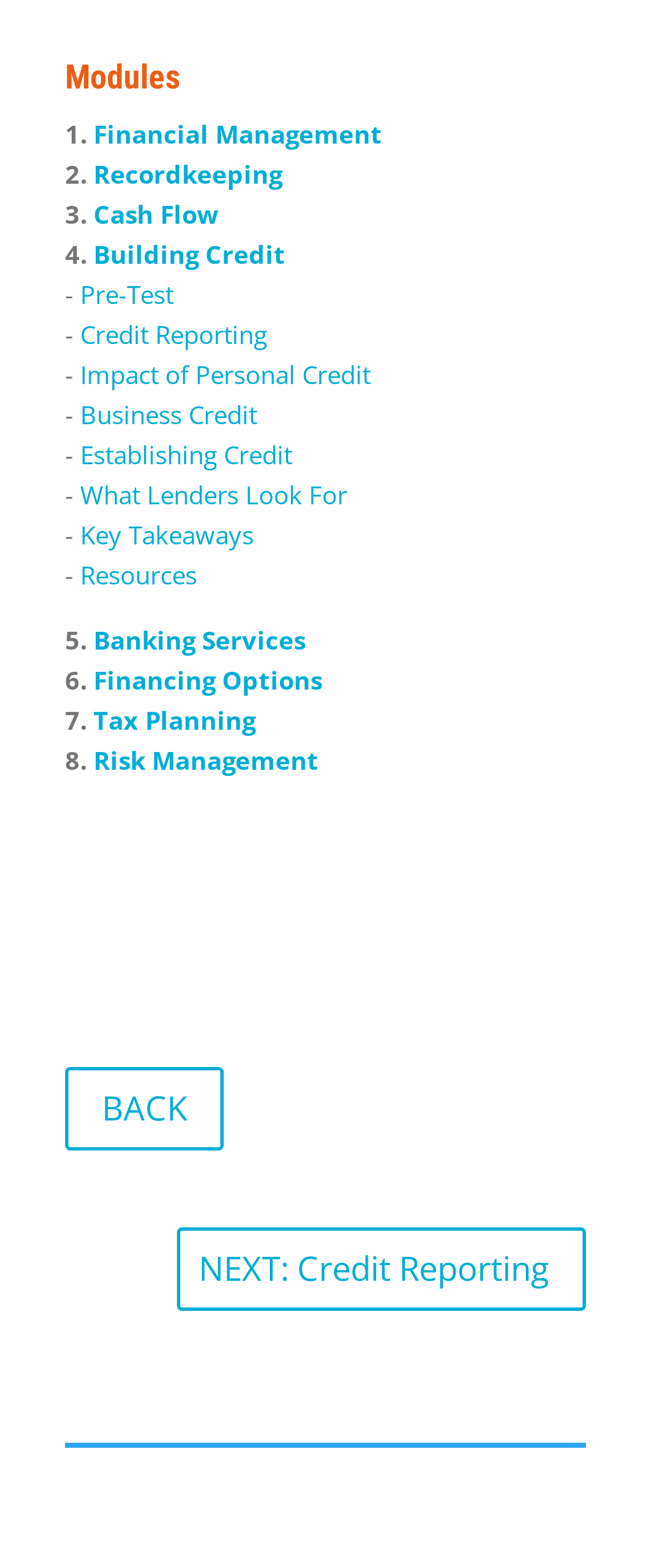Please find the bounding box coordinates of the element that you should click to achieve the following instruction: "Go to Cash Flow". The coordinates should be presented as four float numbers between 0 and 1: [left, top, right, bottom].

[0.144, 0.126, 0.336, 0.147]